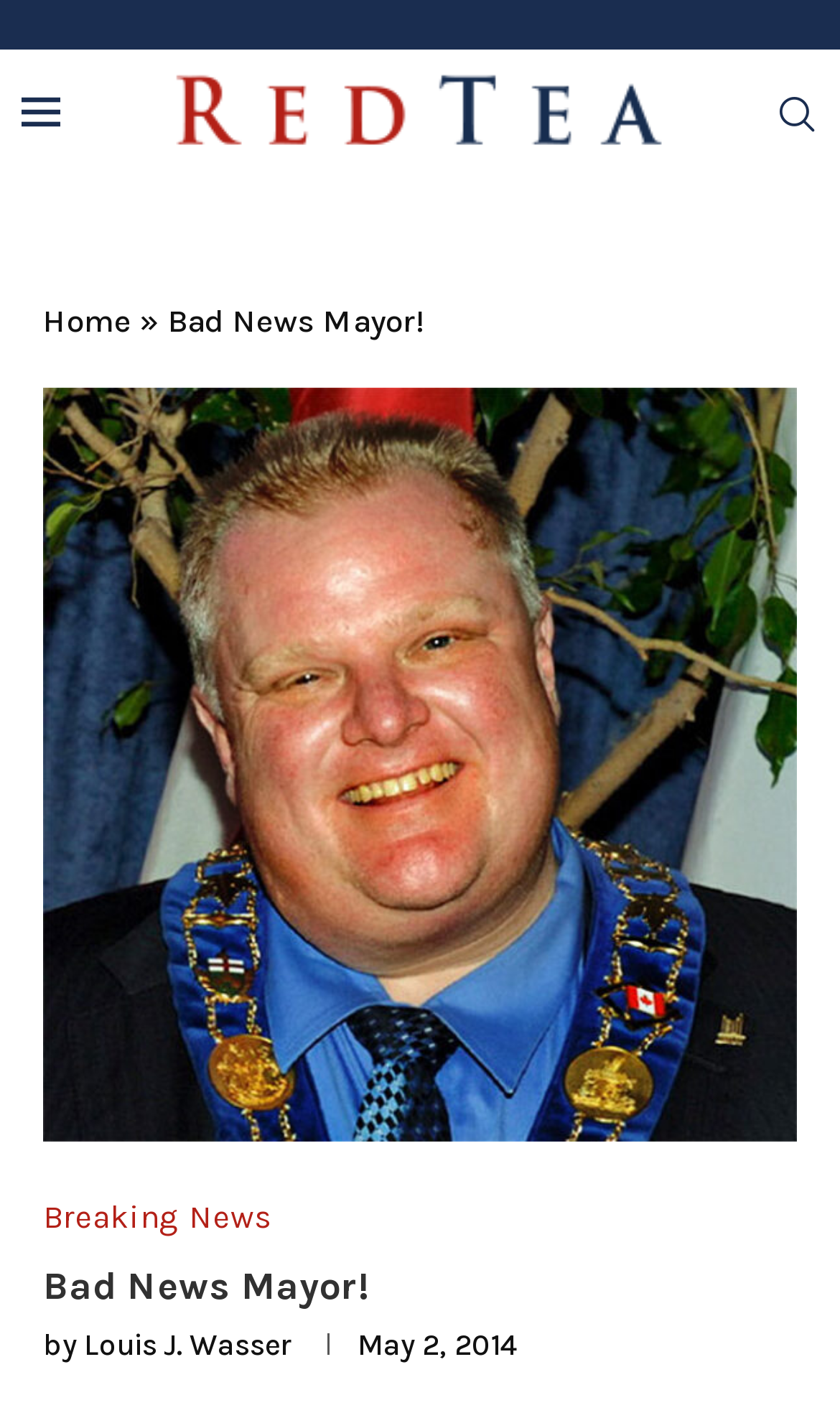What is the category of the news article?
Using the details from the image, give an elaborate explanation to answer the question.

I found the answer by looking at the link below the main heading, which says 'Breaking News'.